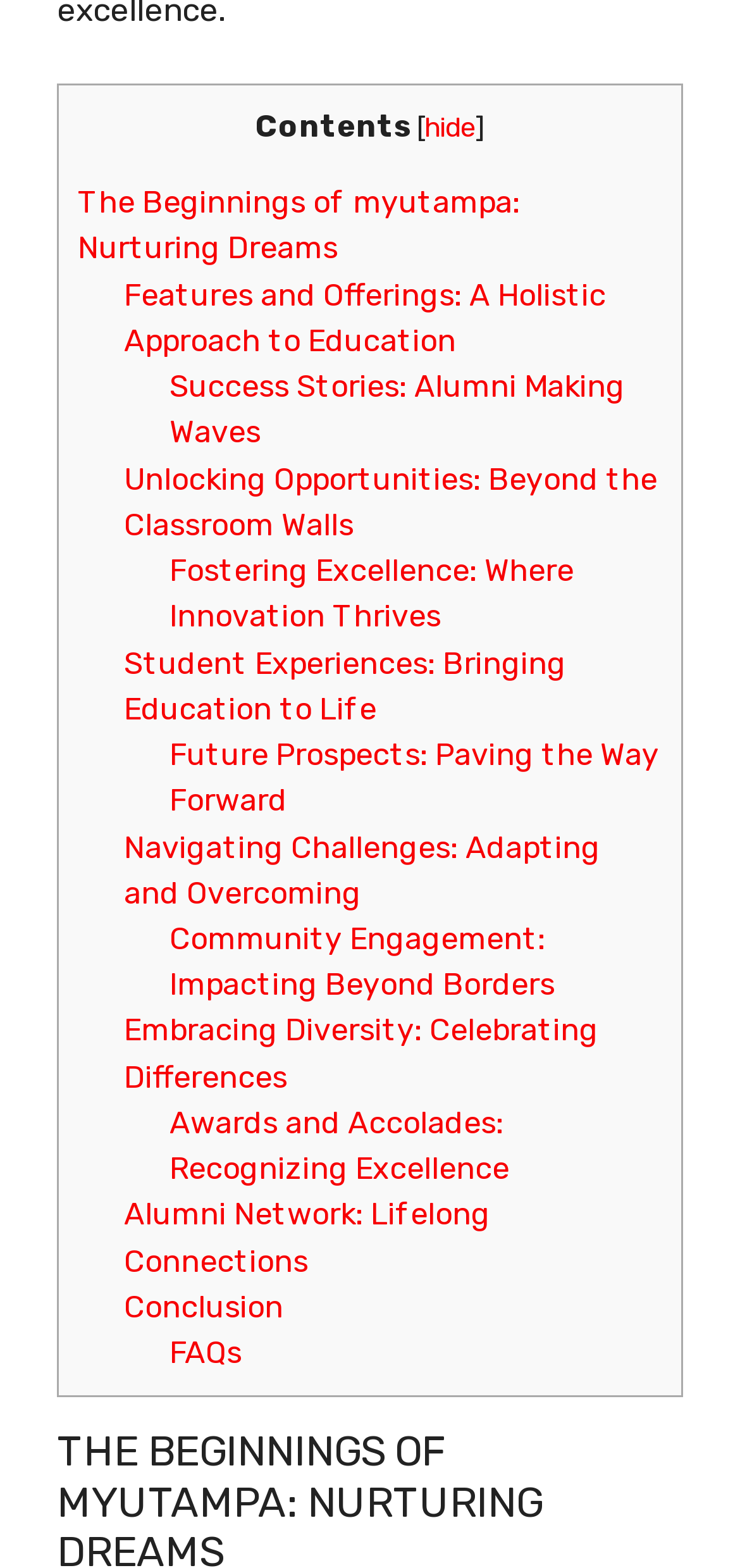Locate and provide the bounding box coordinates for the HTML element that matches this description: "Conclusion".

[0.167, 0.822, 0.383, 0.845]